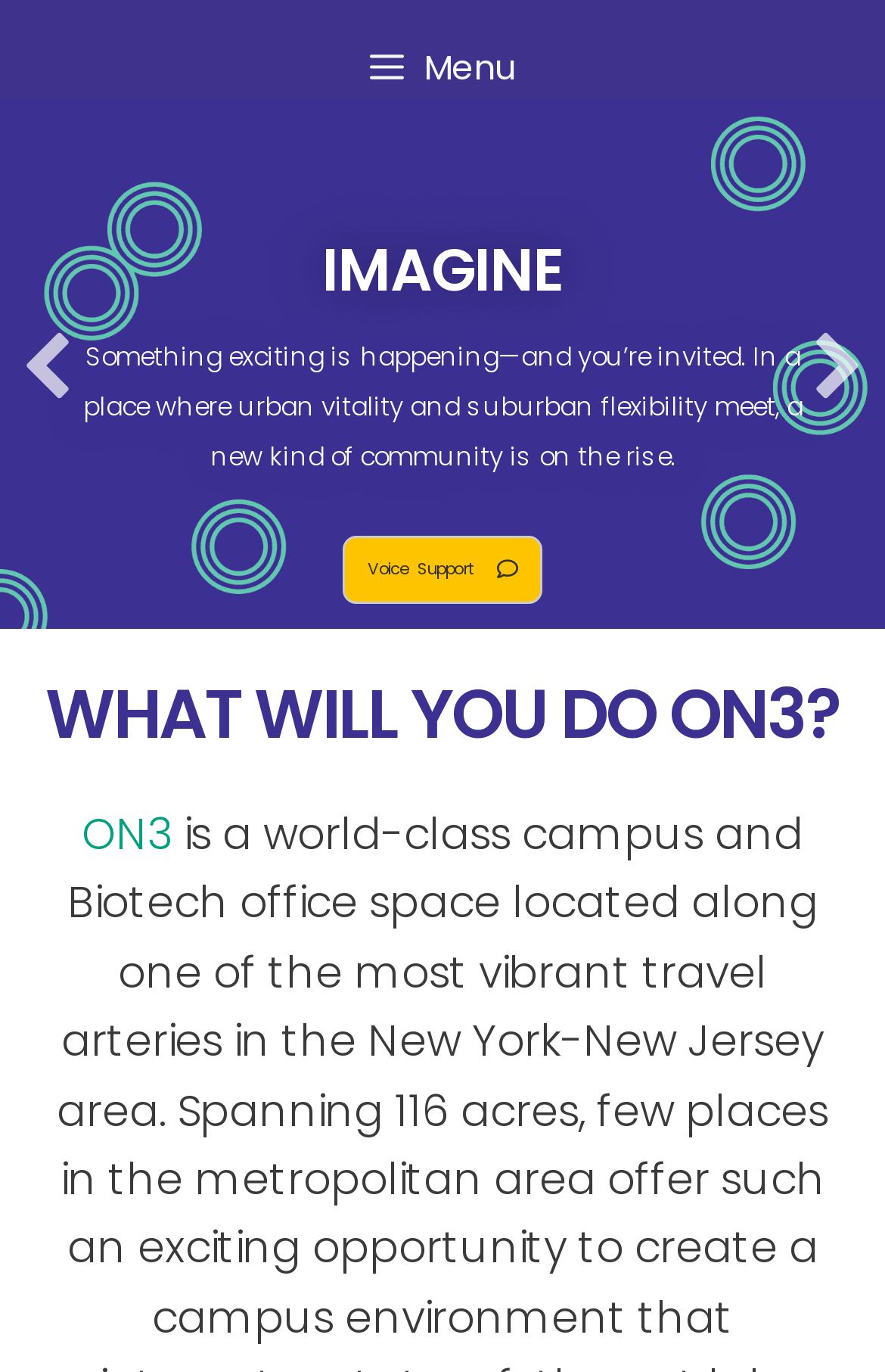Find the UI element described as: "Texas.gov" and predict its bounding box coordinates. Ensure the coordinates are four float numbers between 0 and 1, [left, top, right, bottom].

None